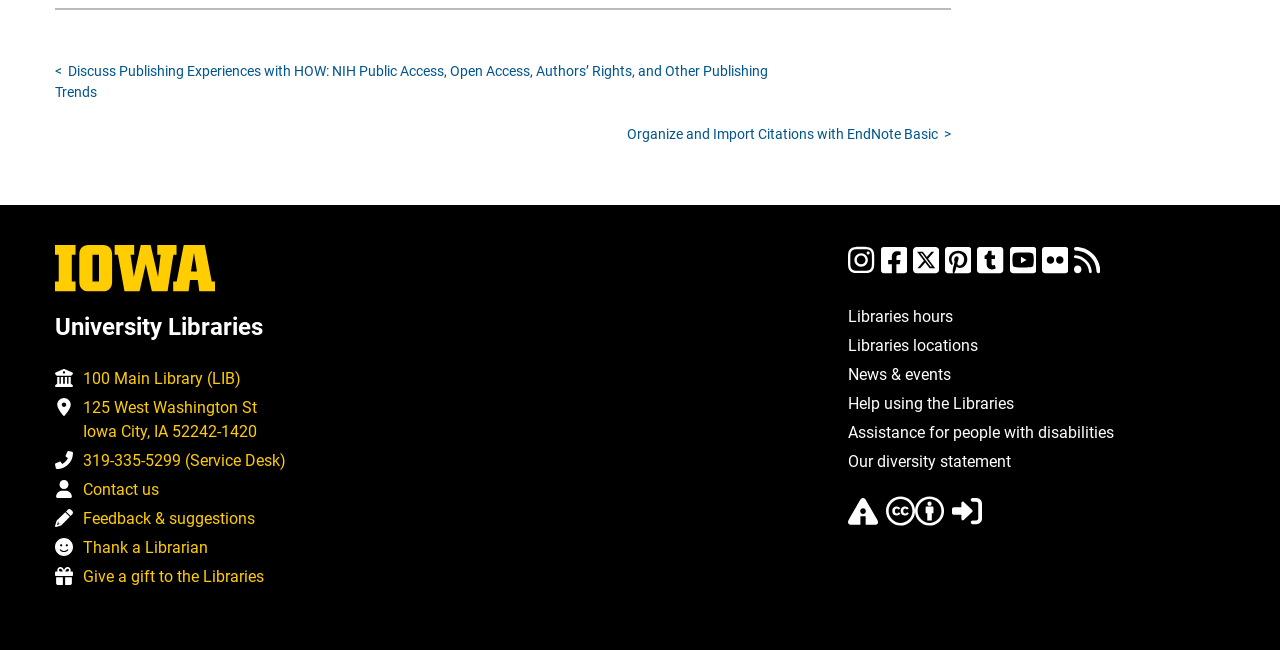Identify the bounding box coordinates for the region to click in order to carry out this instruction: "Visit University of Iowa website". Provide the coordinates using four float numbers between 0 and 1, formatted as [left, top, right, bottom].

[0.043, 0.377, 0.168, 0.459]